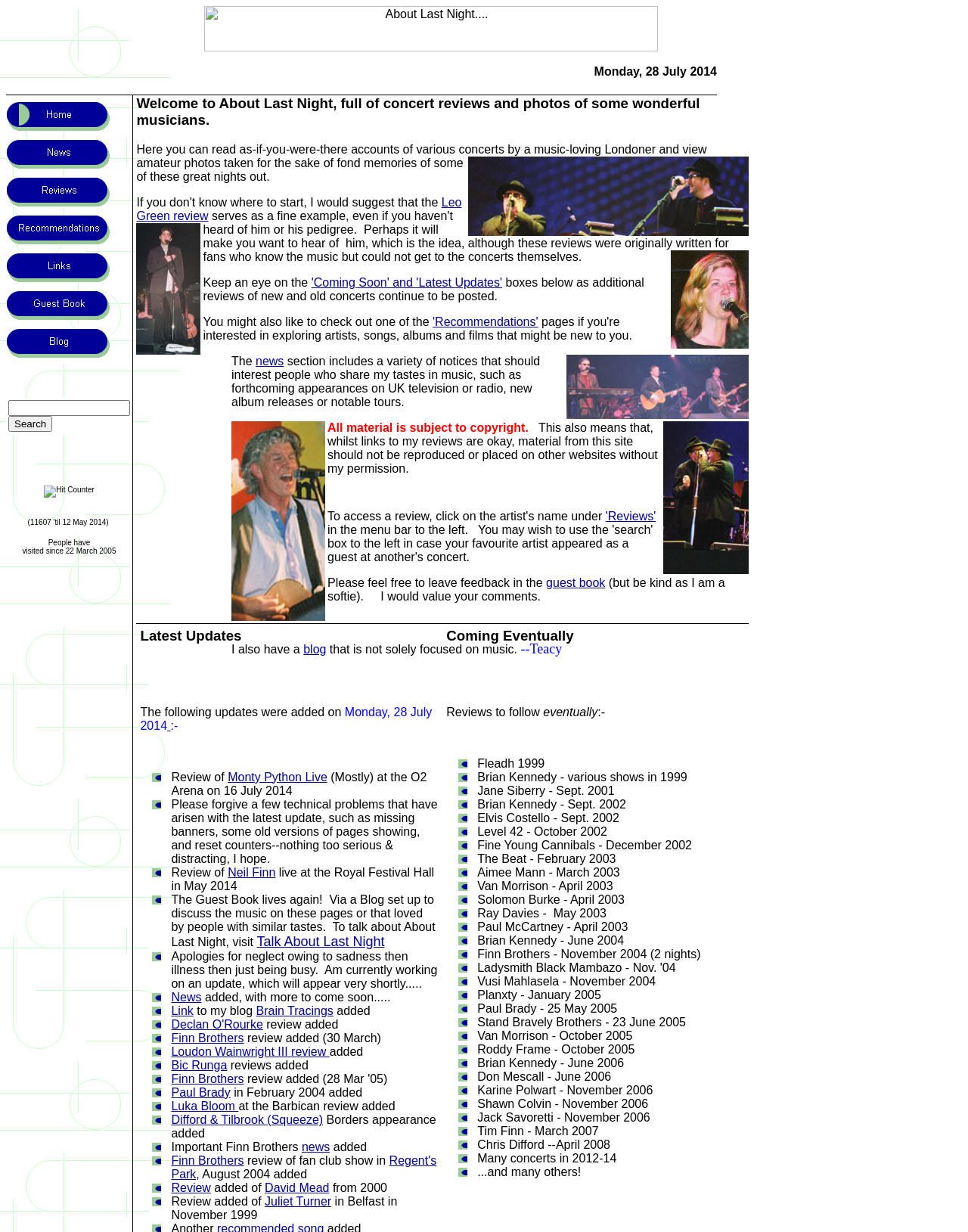What type of musicians are featured on this website?
Using the visual information, respond with a single word or phrase.

Singer-songwriters